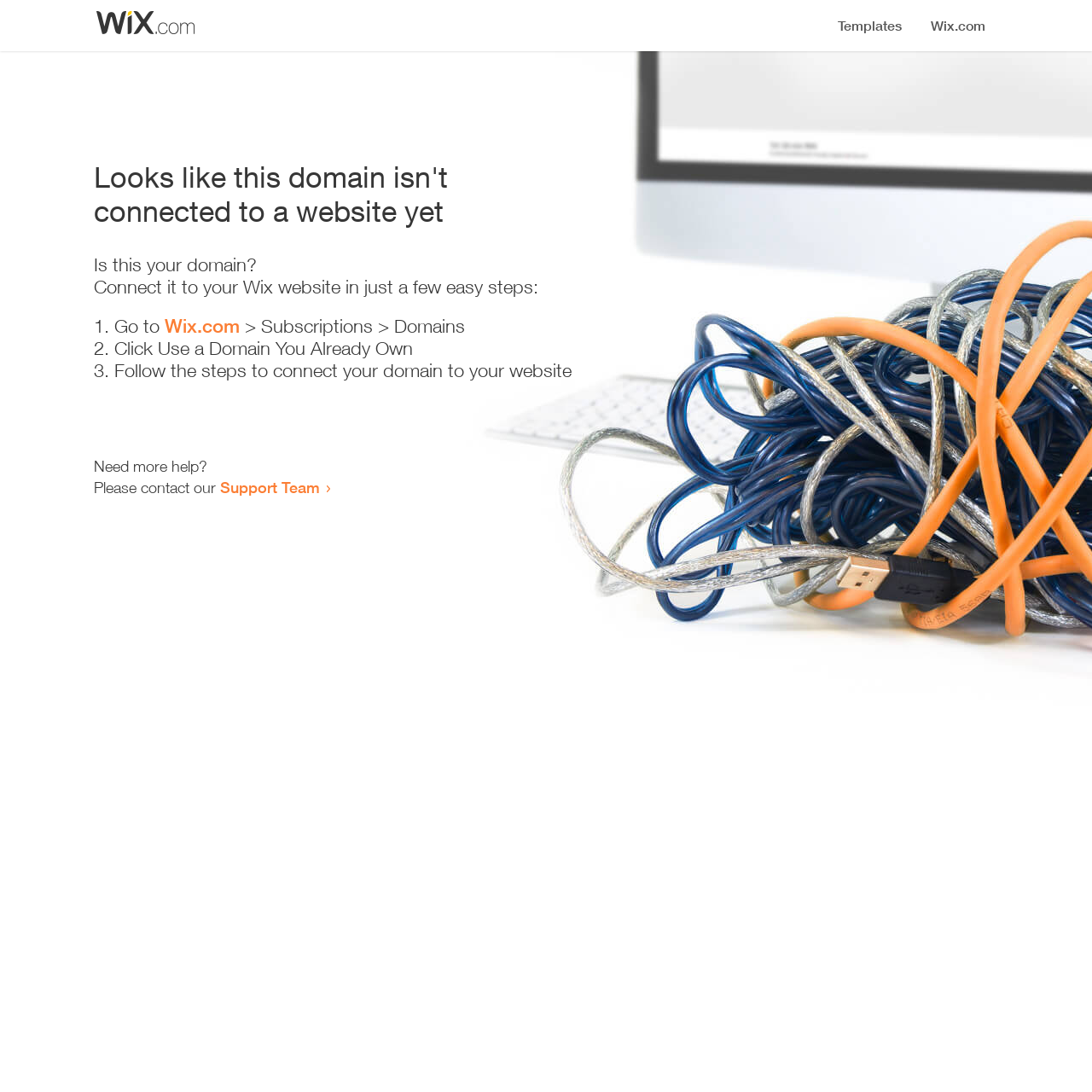Given the description "Results", determine the bounding box of the corresponding UI element.

None